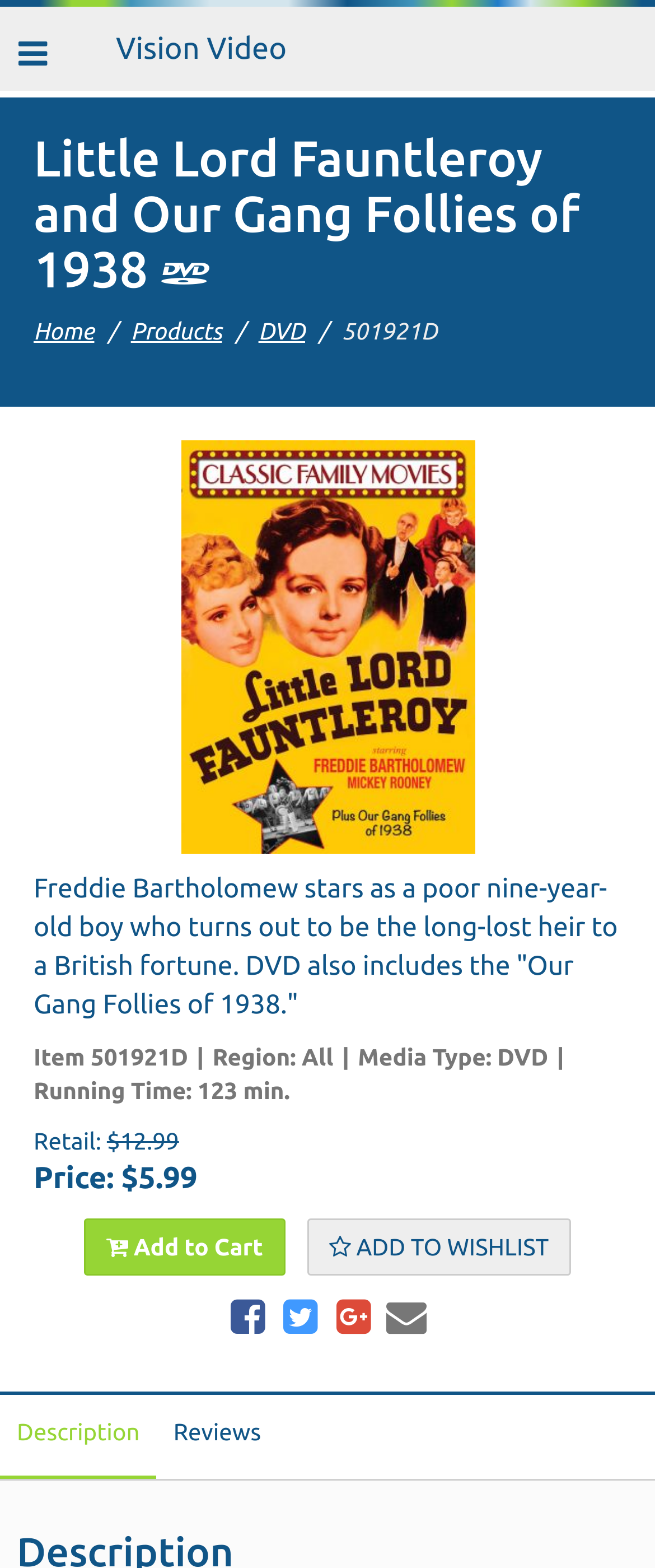Provide the bounding box coordinates for the UI element that is described by this text: "Toggle navigation". The coordinates should be in the form of four float numbers between 0 and 1: [left, top, right, bottom].

[0.0, 0.013, 0.1, 0.058]